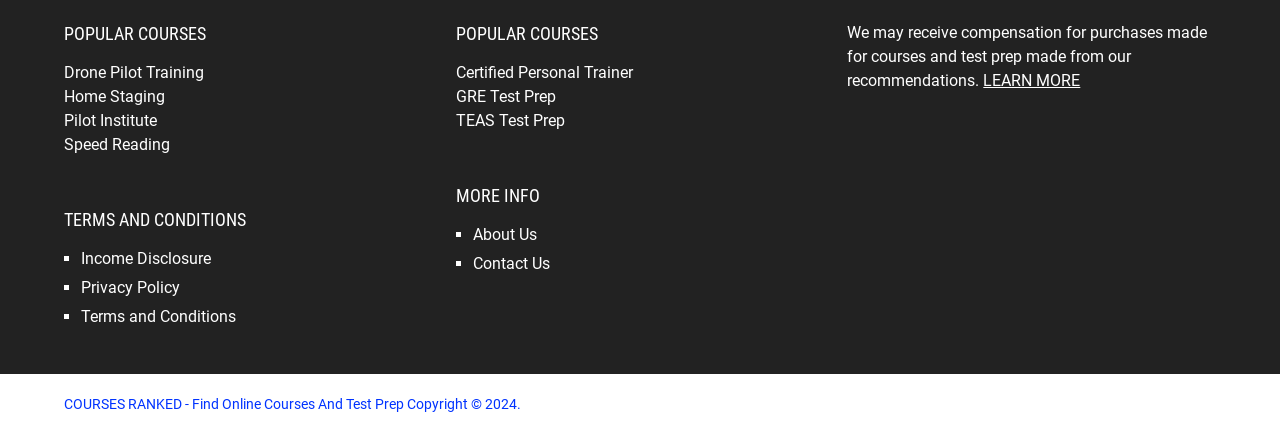What is the text above the 'LEARN MORE' link?
Give a single word or phrase as your answer by examining the image.

We may receive compensation...